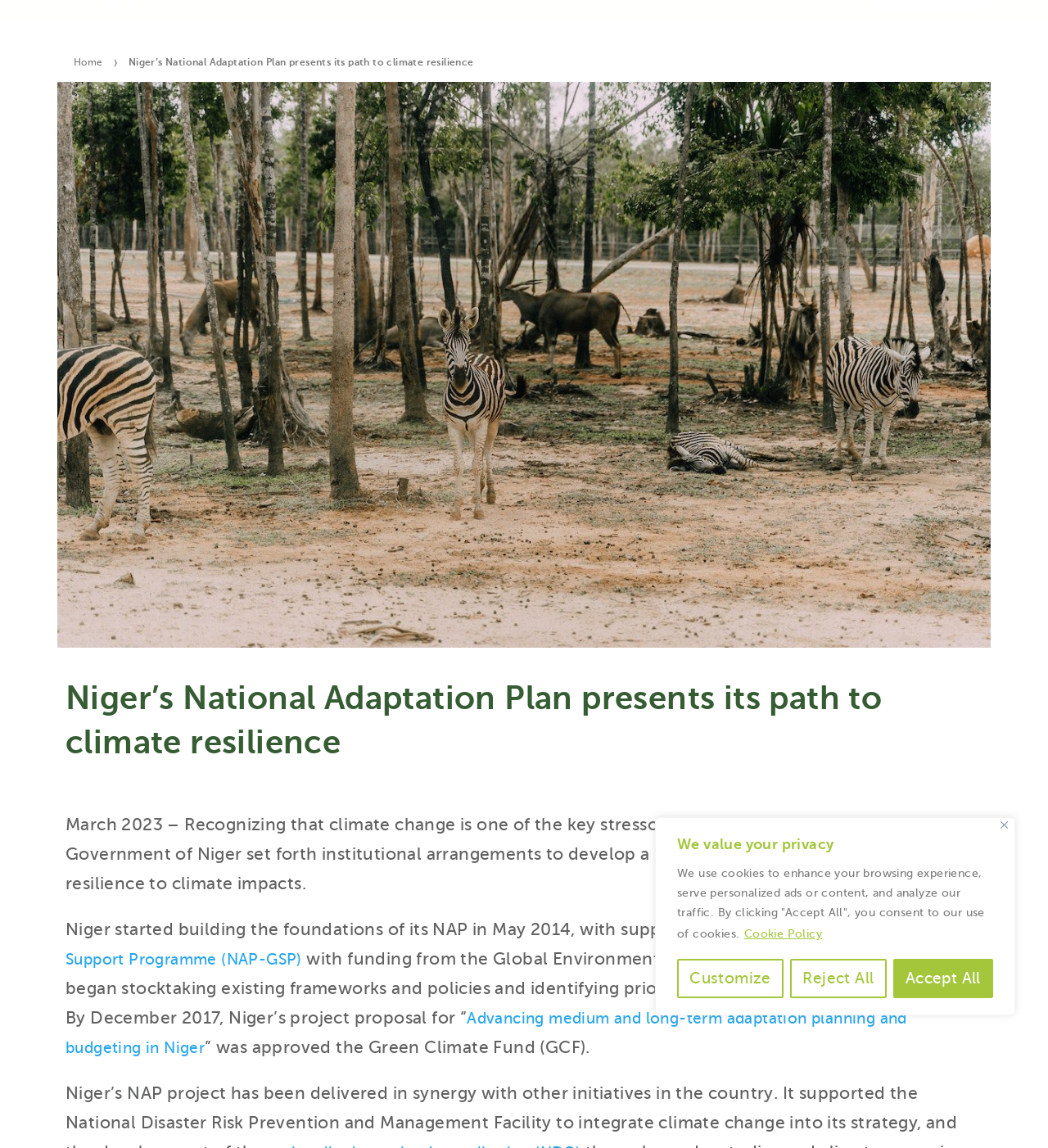What is the name of the fund that approved Niger's project proposal?
Using the image, provide a concise answer in one word or a short phrase.

Green Climate Fund (GCF)